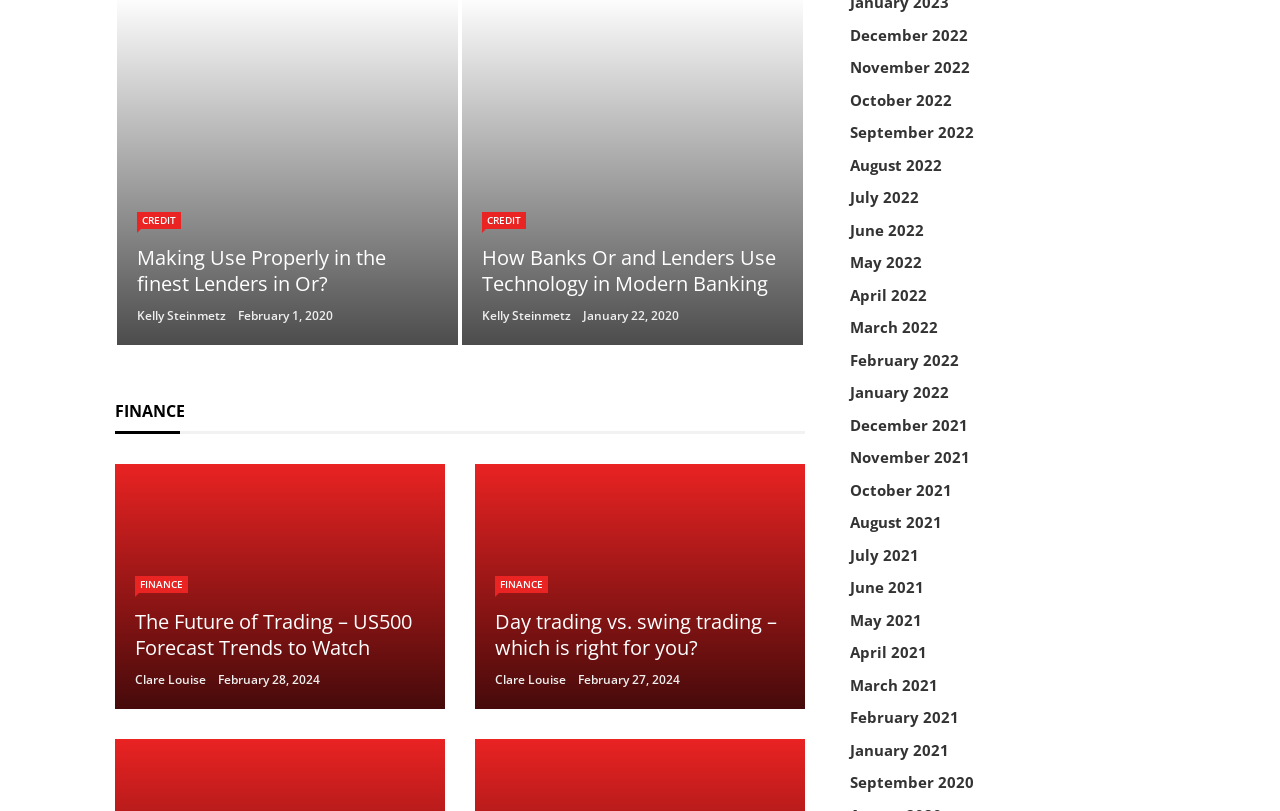Determine the bounding box coordinates for the clickable element required to fulfill the instruction: "Check the article 'The Future of Trading – US500 Forecast Trends to Watch'". Provide the coordinates as four float numbers between 0 and 1, i.e., [left, top, right, bottom].

[0.105, 0.75, 0.322, 0.816]